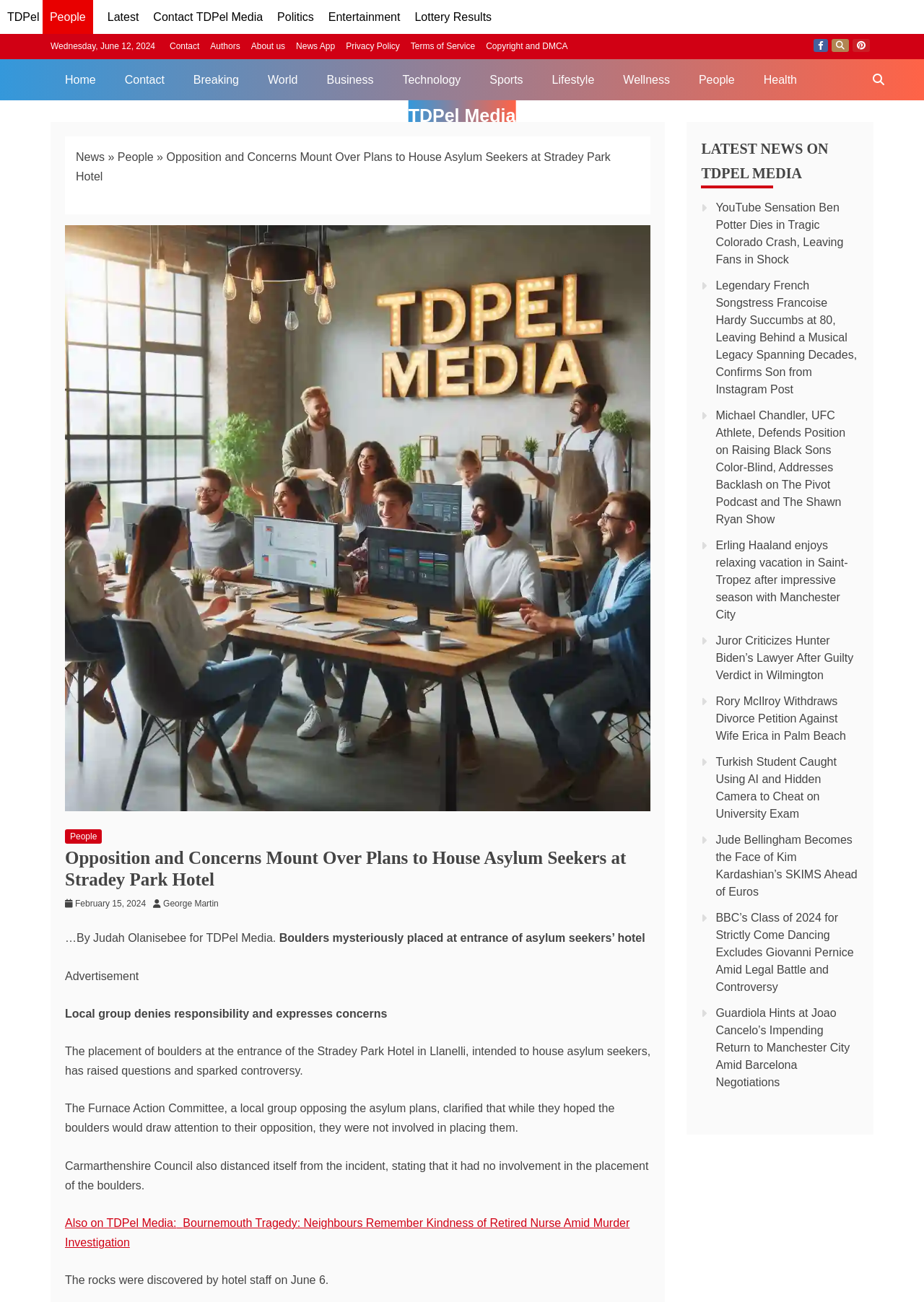Describe every aspect of the webpage comprehensively.

This webpage appears to be a news article from TDPel Media, with the title "Opposition and Concerns Mount Over Plans to House Asylum Seekers at Stradey Park Hotel". The article is written by Judah Olanisebee and features a mysterious incident where boulders were placed at the entrance of the Stradey Park Hotel, which is intended to house asylum seekers.

At the top of the page, there are several links to different sections of the website, including "Latest", "Politics", "Entertainment", and "Lottery Results". Below this, there is a horizontal navigation bar with links to "Home", "Contact", "Breaking", "World", "Business", "Technology", "Sports", "Lifestyle", "Wellness", "People", and "Health".

The main article is divided into several sections. The first section features a large image related to the article, accompanied by a heading and a subheading. Below this, there is a block of text that summarizes the article, followed by a series of paragraphs that provide more details about the incident.

To the right of the main article, there is a sidebar with a heading "LATEST NEWS ON TDPEL MEDIA" and a list of links to other news articles on the website. These articles appear to be from various categories, including entertainment, sports, and politics.

At the bottom of the page, there are several links to social media platforms, including Facebook, Twitter, and Pinterest, as well as links to the website's "Contact", "About us", "News App", "Privacy Policy", and "Terms of Service" pages.